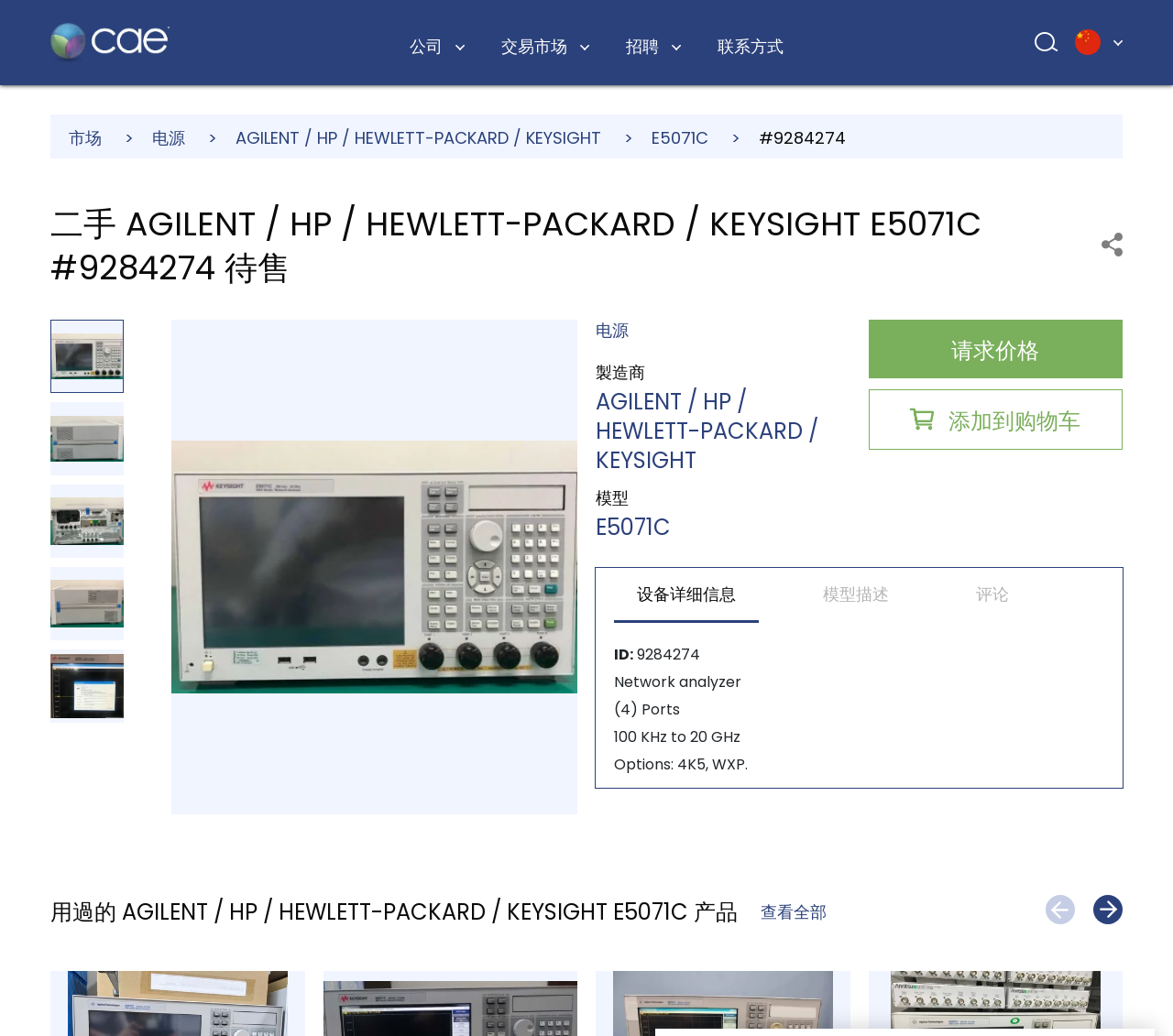Determine the bounding box coordinates of the clickable region to carry out the instruction: "Click on the 'REAL MADRID' link".

None